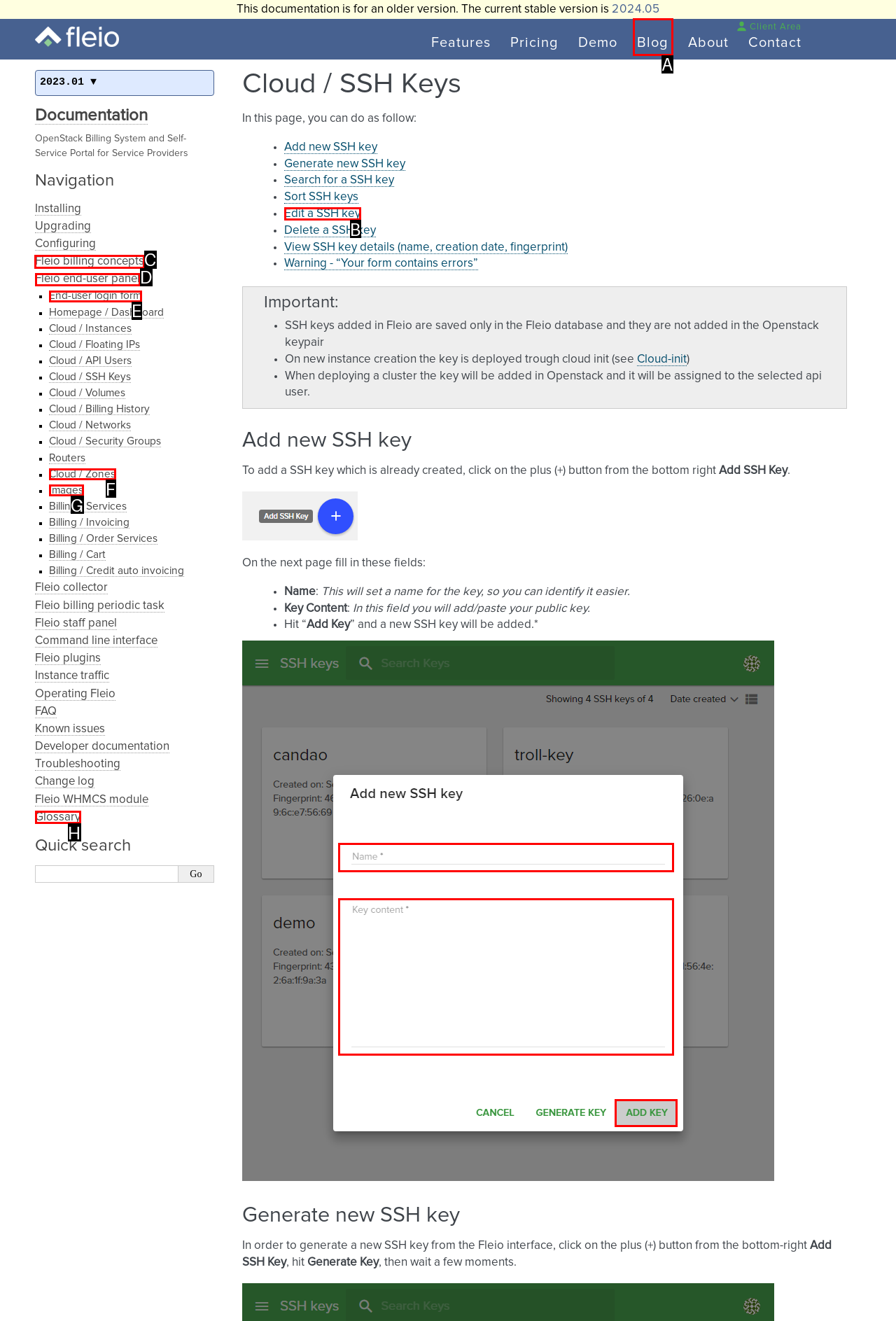Determine which option you need to click to execute the following task: View Fleio billing concepts. Provide your answer as a single letter.

C